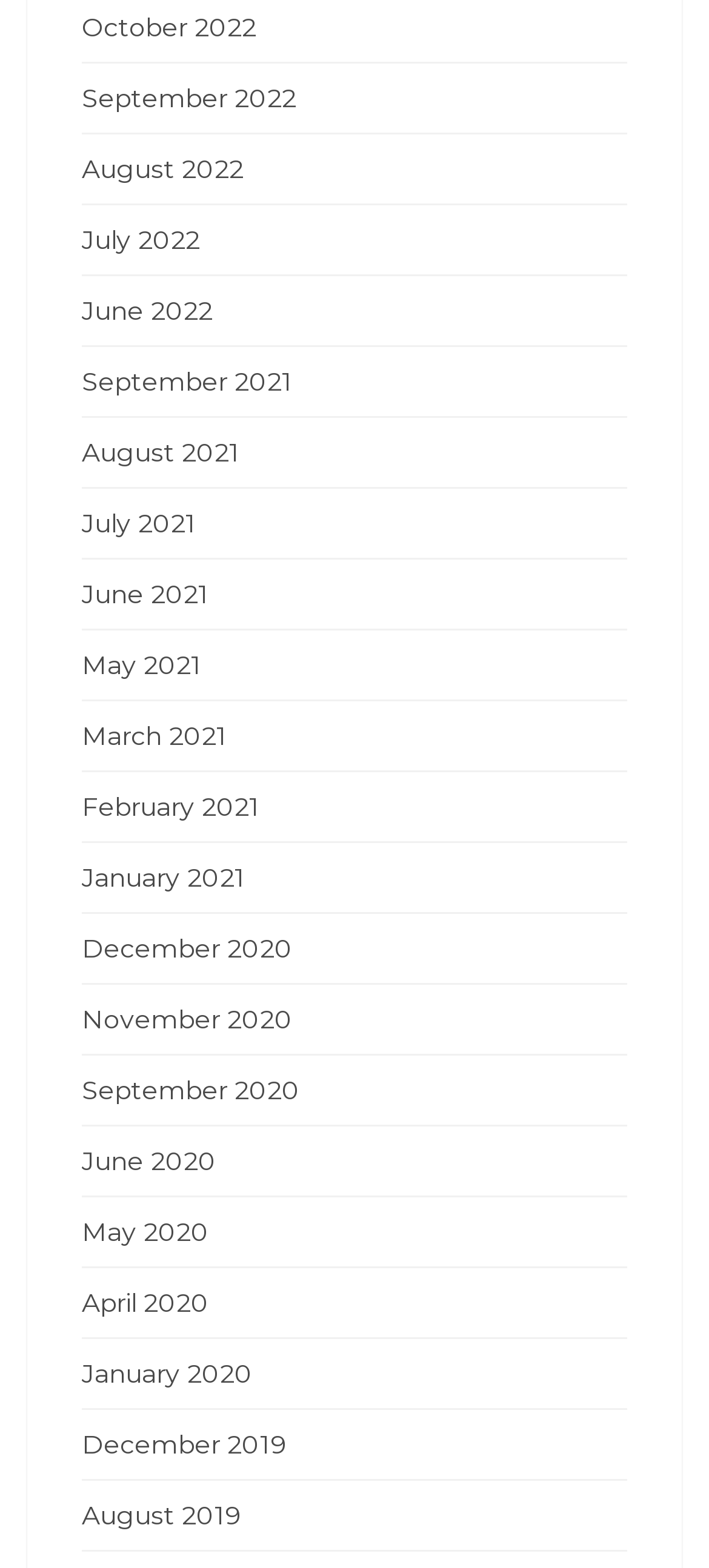How many months are available in total?
Please give a detailed and thorough answer to the question, covering all relevant points.

I counted the total number of links on the webpage and found that there are 24 months available in total, ranging from December 2019 to October 2022.